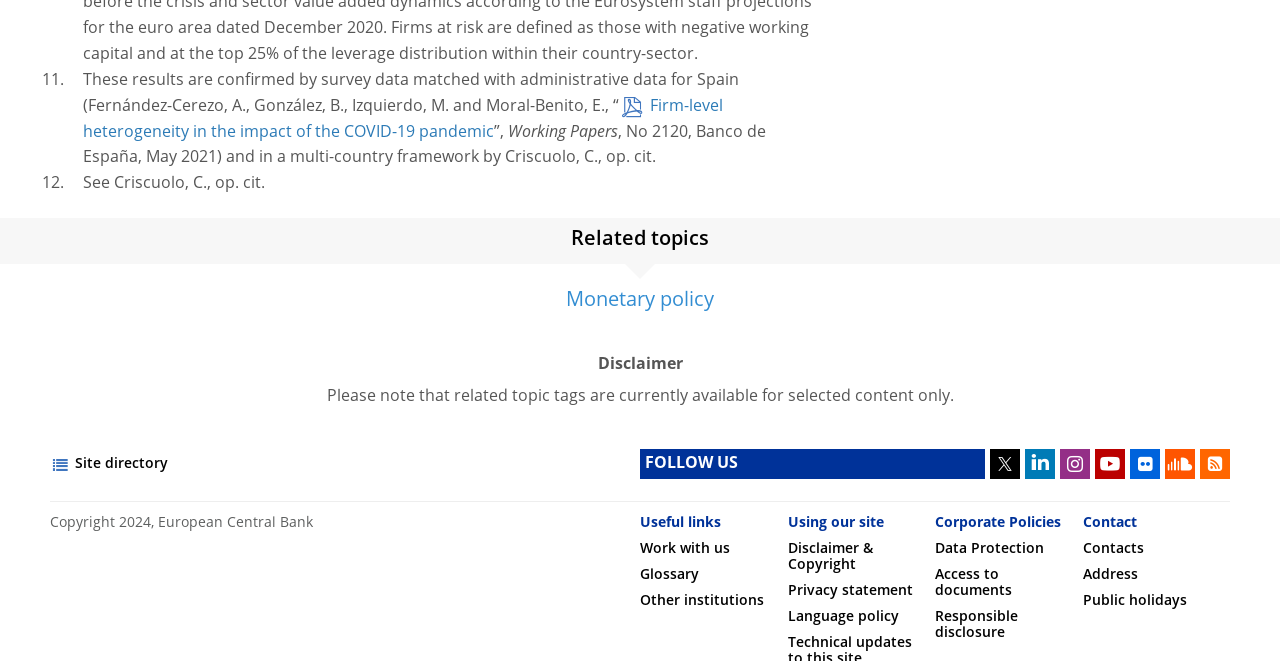Locate the bounding box coordinates of the clickable region necessary to complete the following instruction: "Visit the 'Work with us' page". Provide the coordinates in the format of four float numbers between 0 and 1, i.e., [left, top, right, bottom].

[0.5, 0.82, 0.57, 0.841]